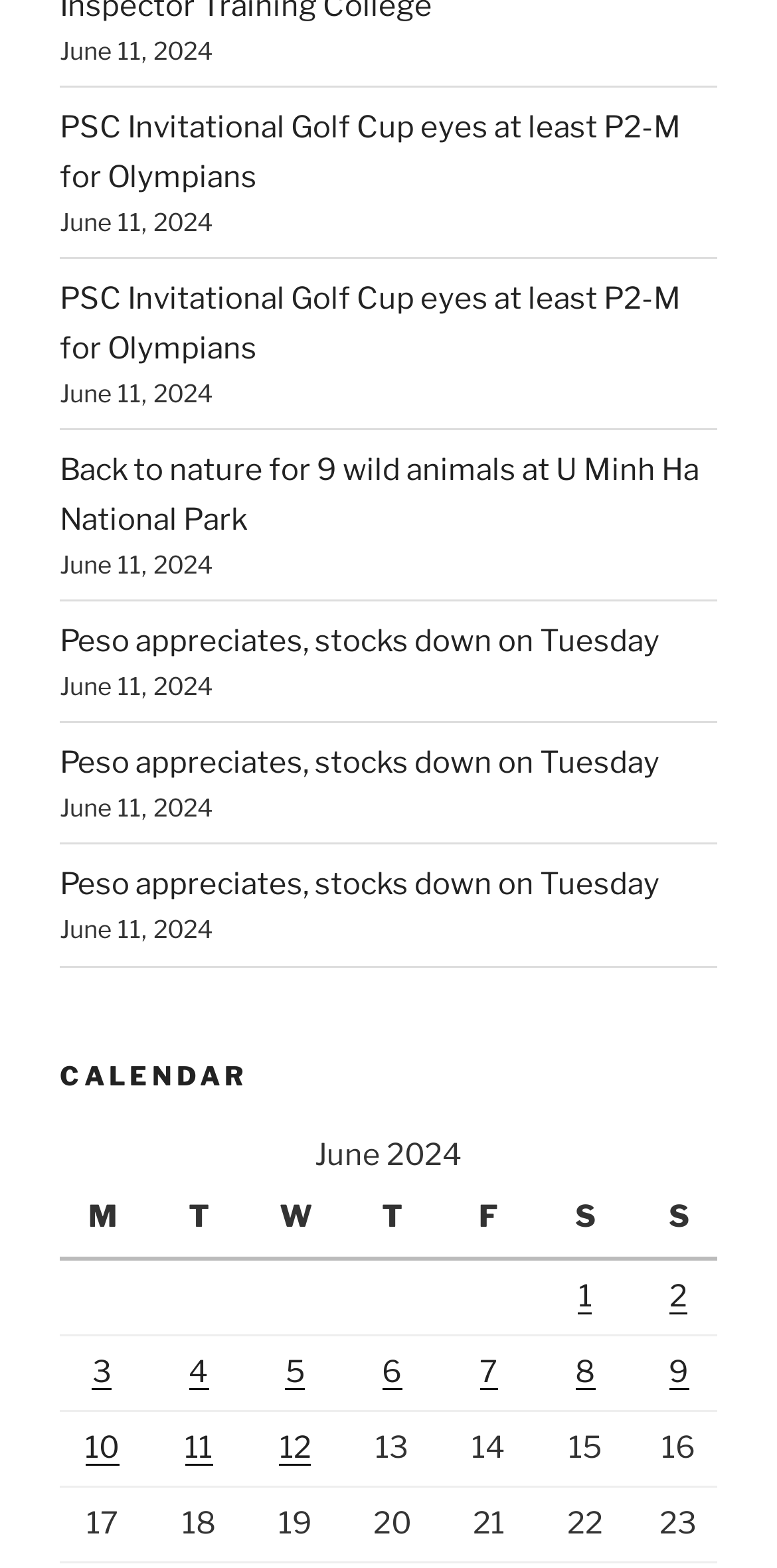Please indicate the bounding box coordinates of the element's region to be clicked to achieve the instruction: "View the calendar". Provide the coordinates as four float numbers between 0 and 1, i.e., [left, top, right, bottom].

[0.077, 0.674, 0.923, 0.697]